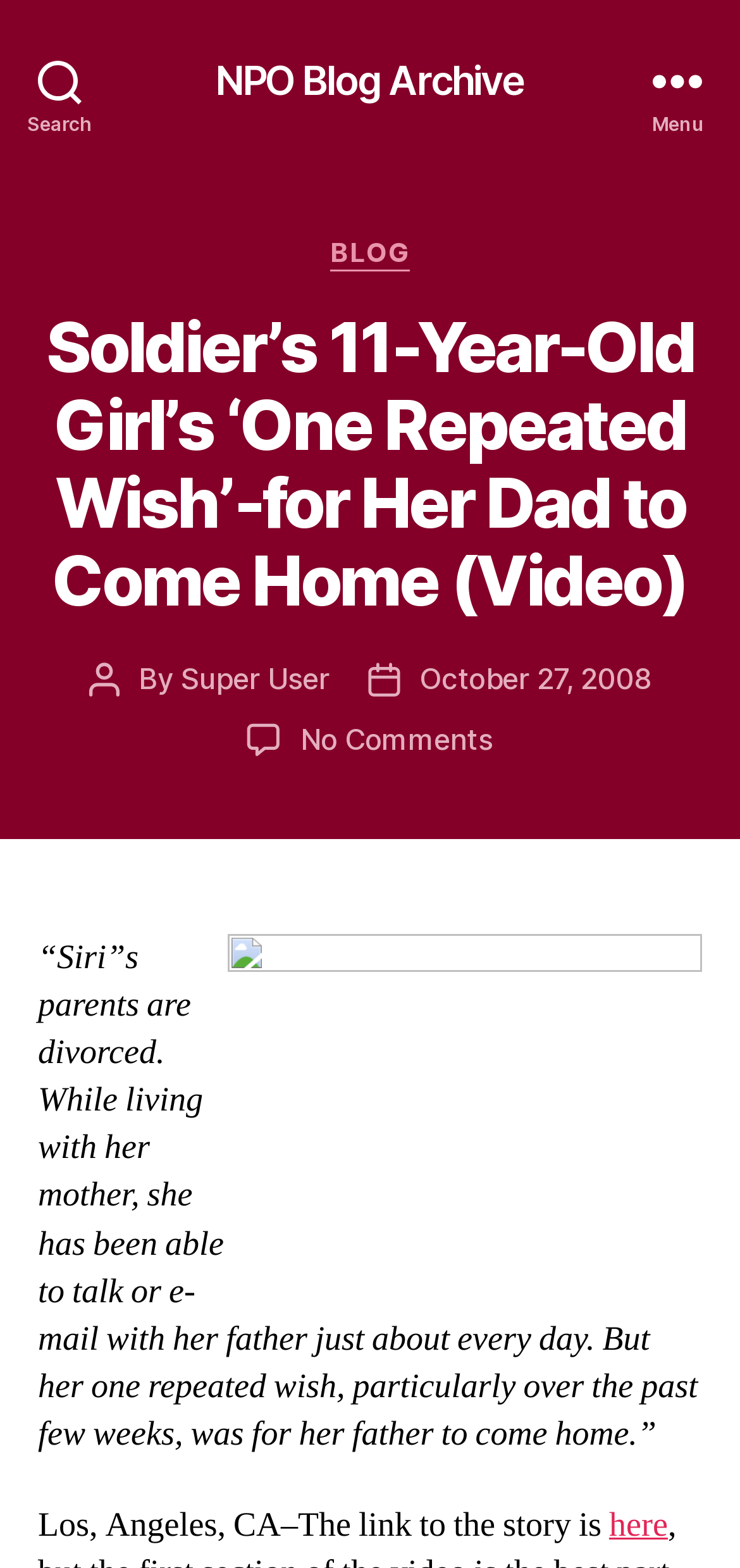Give a concise answer using only one word or phrase for this question:
Where is the story taking place?

Los Angeles, CA